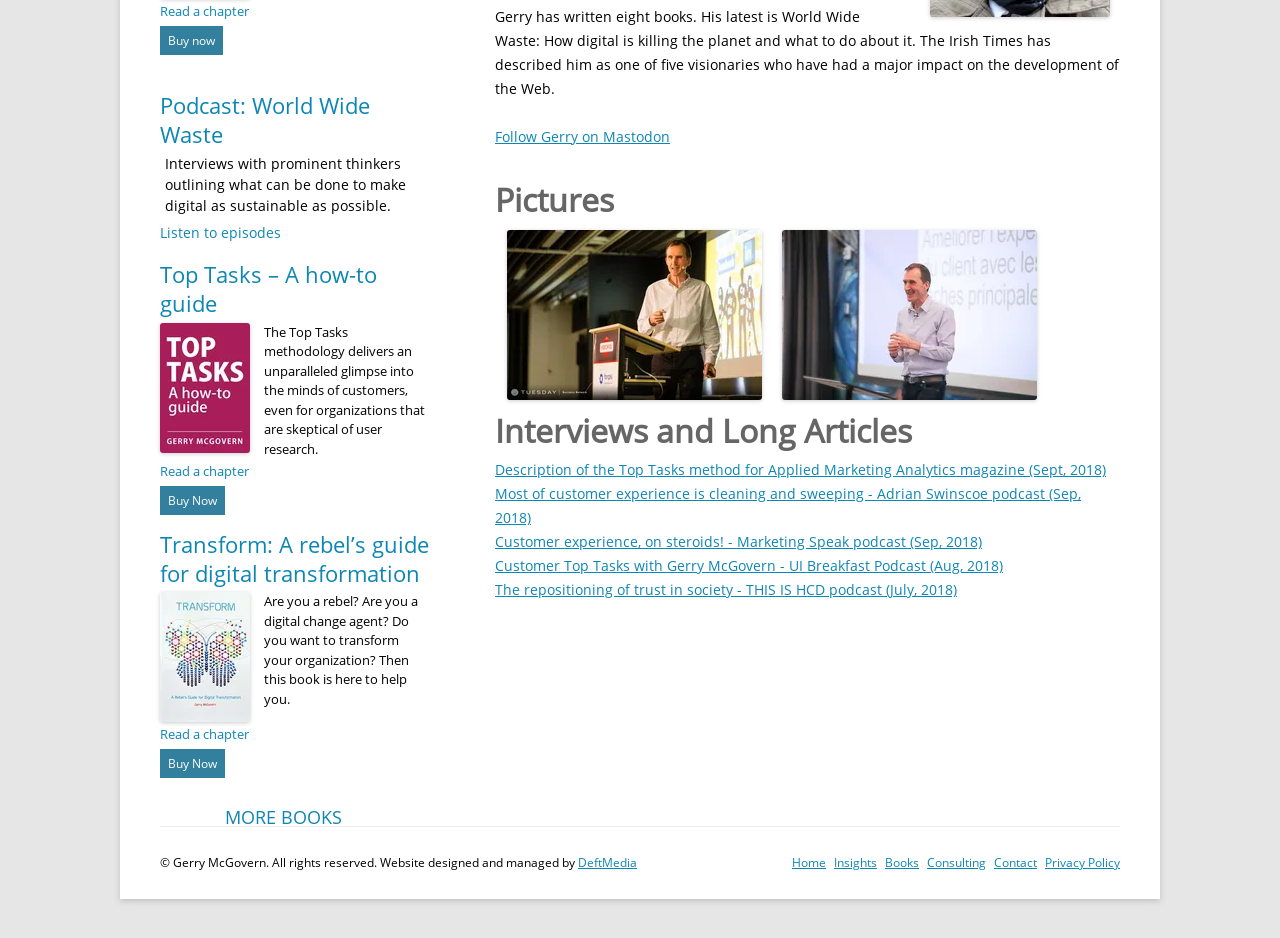Locate the bounding box for the described UI element: "Podcast: World Wide Waste". Ensure the coordinates are four float numbers between 0 and 1, formatted as [left, top, right, bottom].

[0.125, 0.096, 0.289, 0.159]